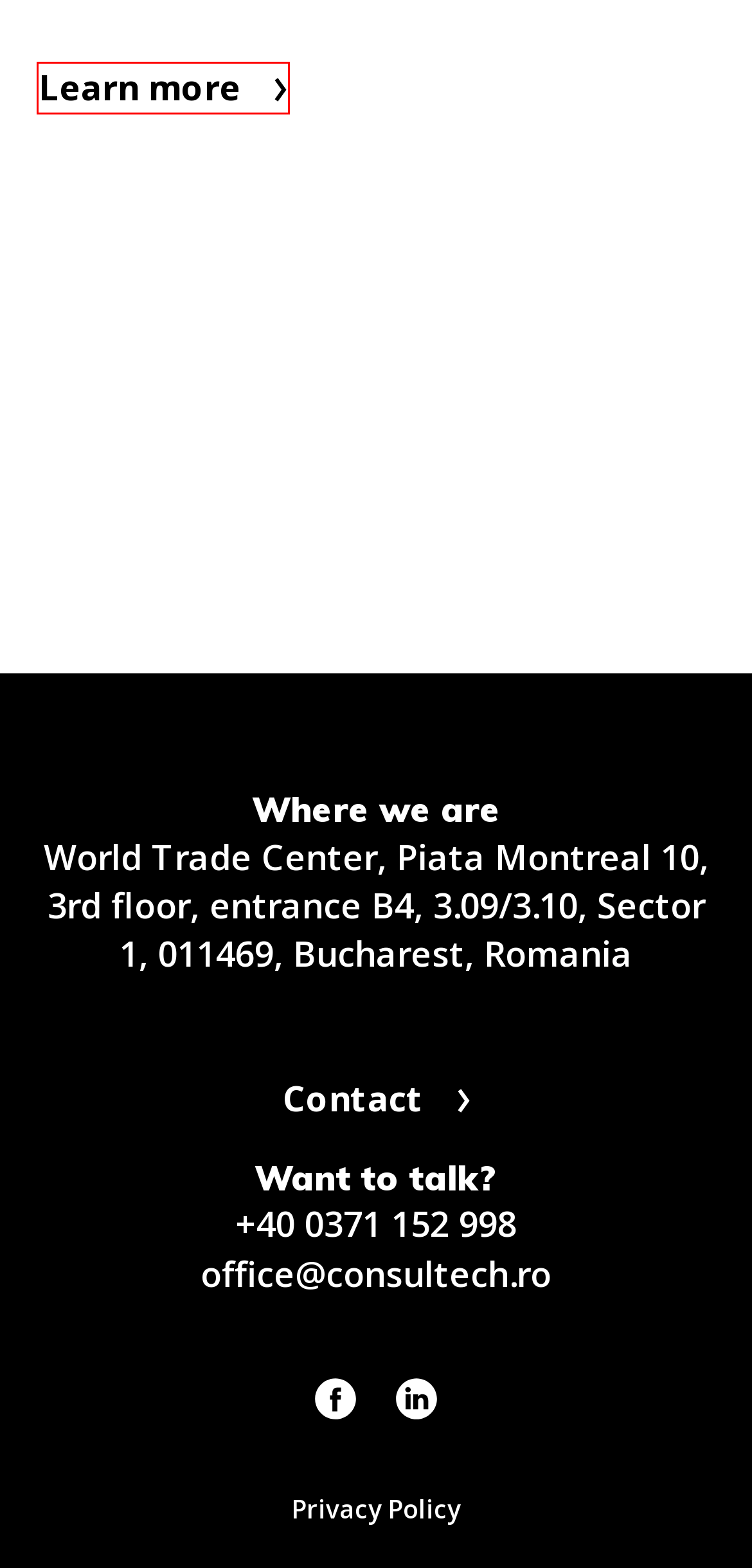Look at the screenshot of a webpage with a red bounding box and select the webpage description that best corresponds to the new page after clicking the element in the red box. Here are the options:
A. EWK Water cooling tower in a Brewery, Romania - Consultech
B. Chemical treatment - Consultech
C. Softening - Consultech
D. Homepage - Consultech
E. Custom made container skids - Consultech
F. High Contrast
G. Business Lines - Consultech
H. Osmoză inversă - Consultech

A